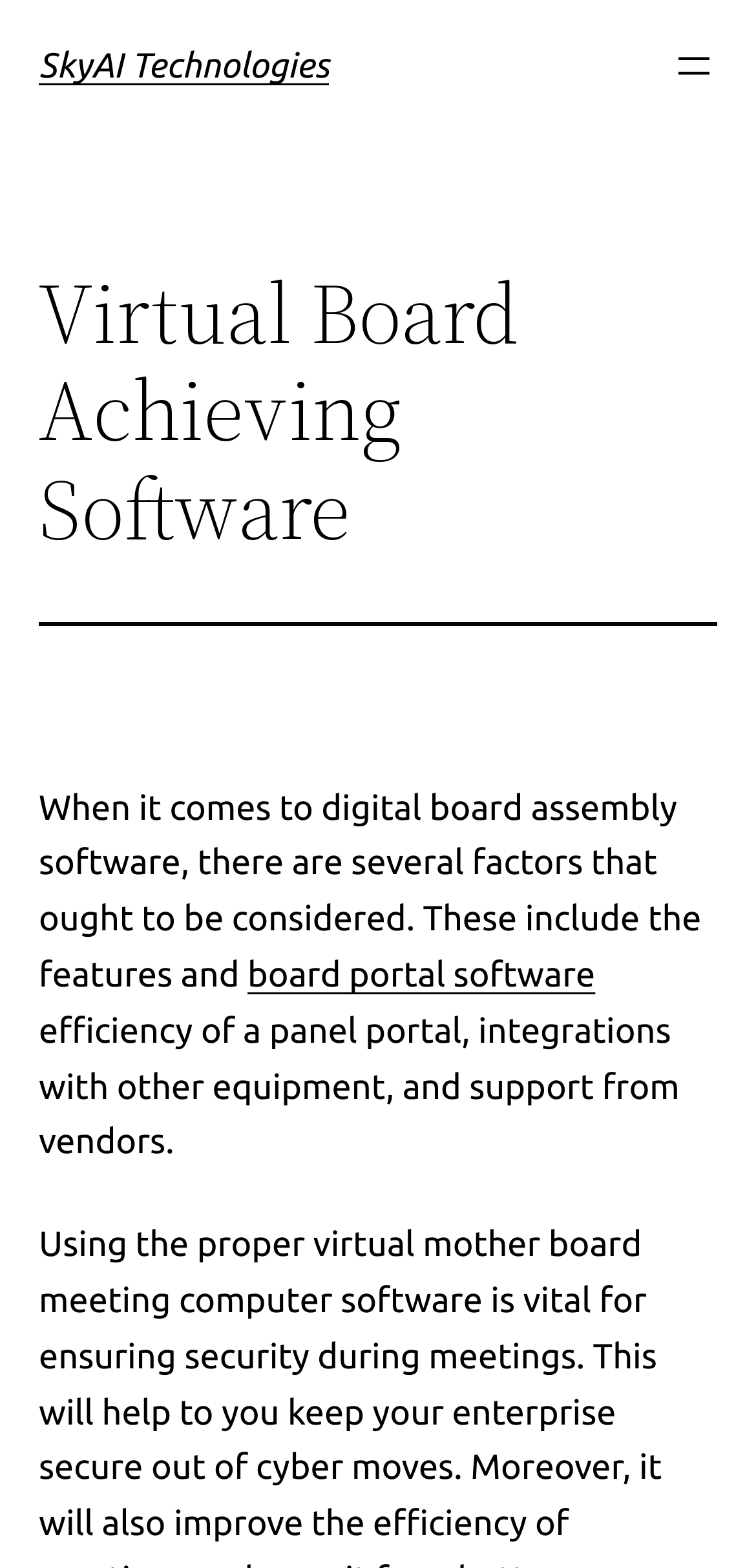Provide a short answer using a single word or phrase for the following question: 
What factors should be considered for digital board assembly software?

Features, efficiency, integrations, and support